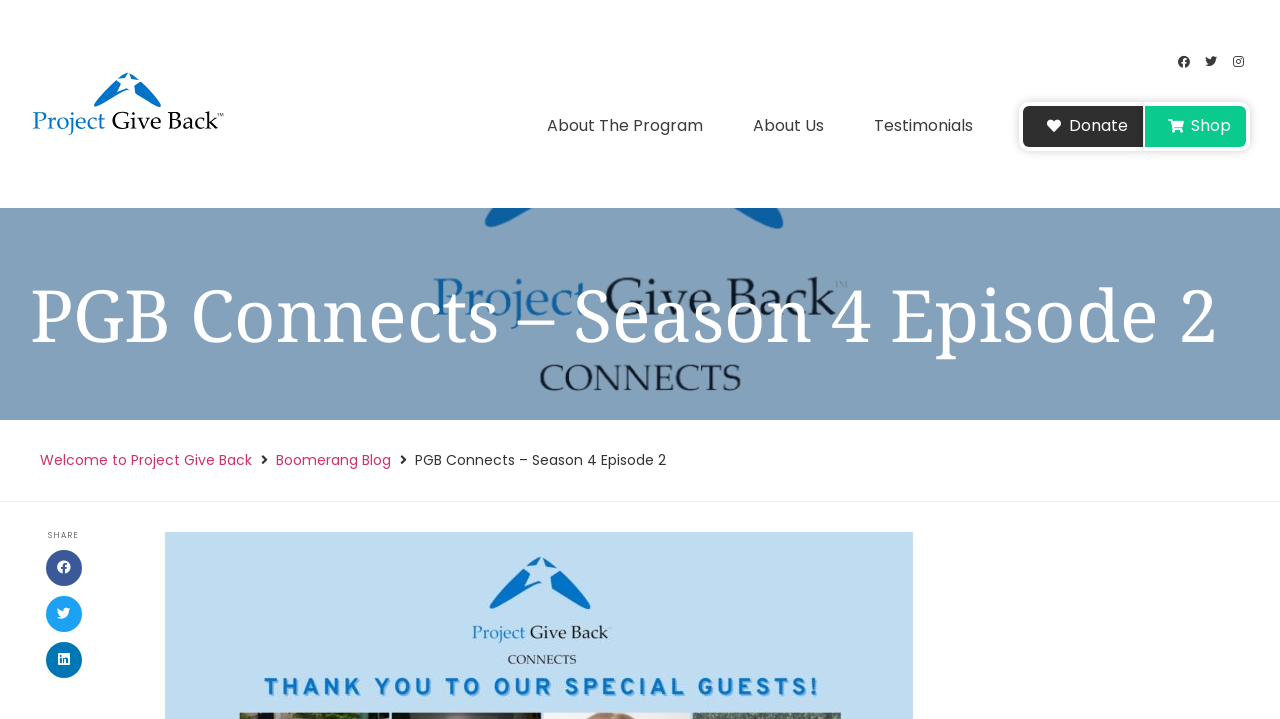How many navigation links are available at the top of the webpage?
Provide a detailed answer to the question, using the image to inform your response.

I can see five links at the top of the webpage: 'About The Program', 'About Us', 'Testimonials', 'Donate Donate', and 'Shop Shop'. These links are likely navigation links for the webpage.